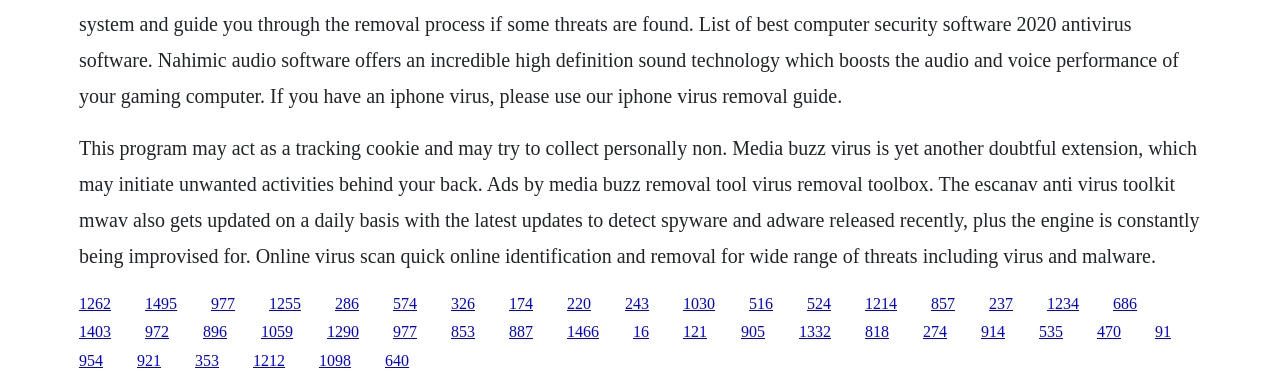Determine the bounding box coordinates for the element that should be clicked to follow this instruction: "Get information about MWAV updates". The coordinates should be given as four float numbers between 0 and 1, in the format [left, top, right, bottom].

[0.307, 0.767, 0.326, 0.811]